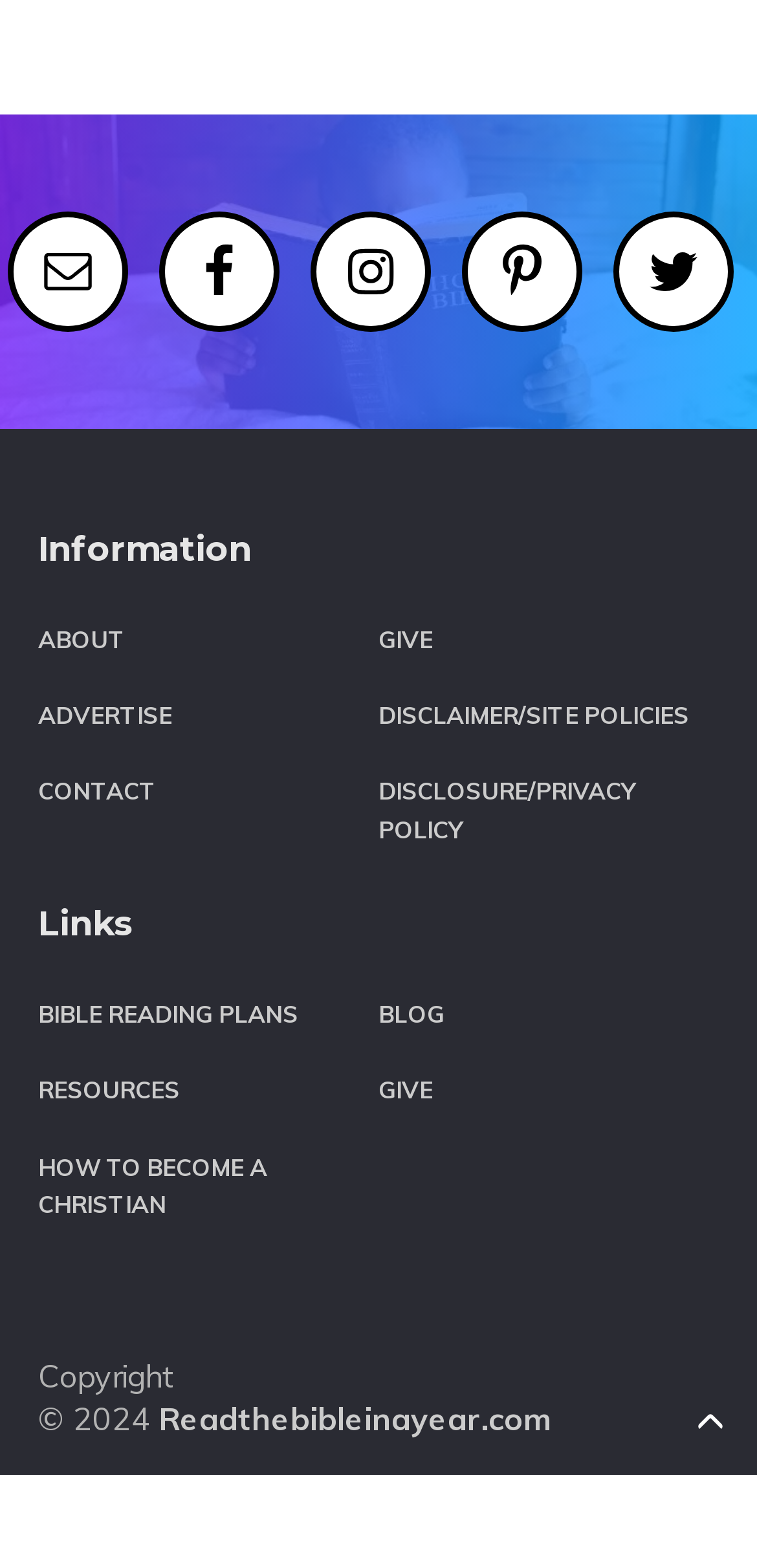Identify the bounding box coordinates of the HTML element based on this description: "Disclosure/Privacy Policy".

[0.5, 0.496, 0.841, 0.538]